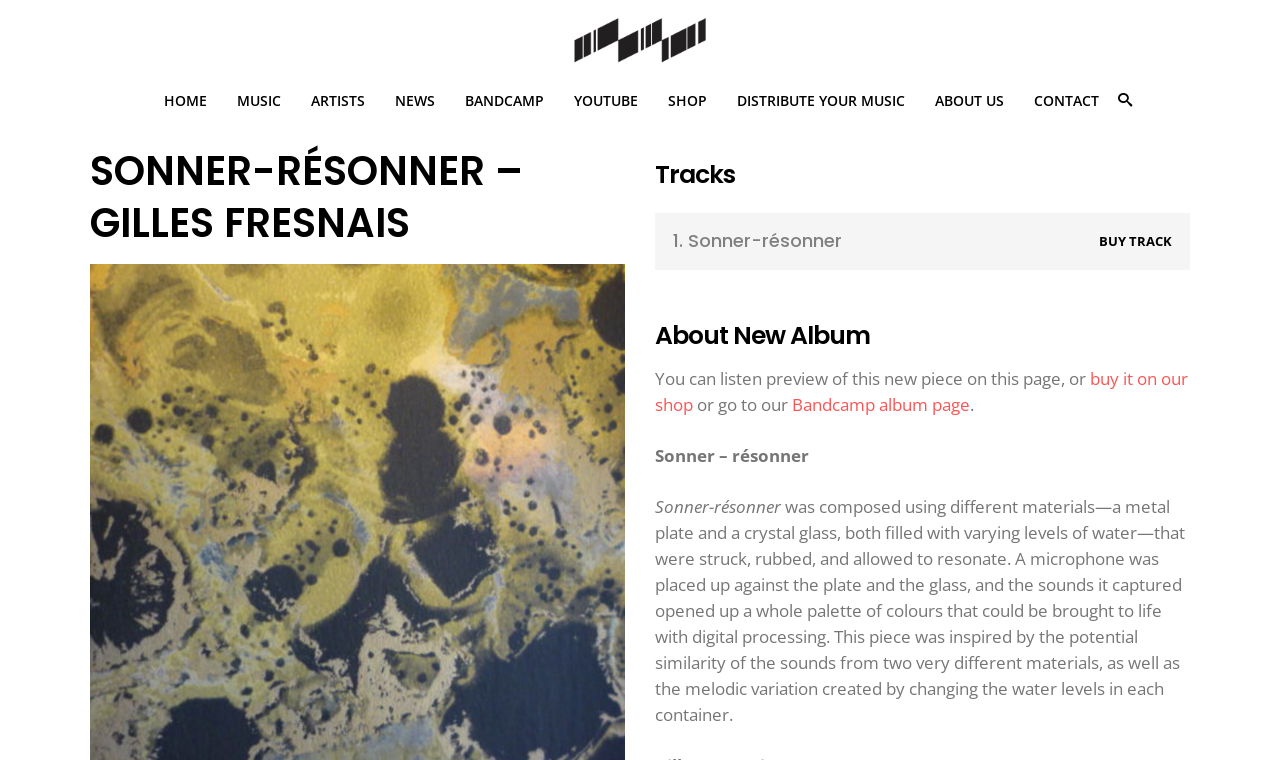Determine the bounding box coordinates of the section I need to click to execute the following instruction: "Explore the SHOP page". Provide the coordinates as four float numbers between 0 and 1, i.e., [left, top, right, bottom].

[0.51, 0.105, 0.564, 0.157]